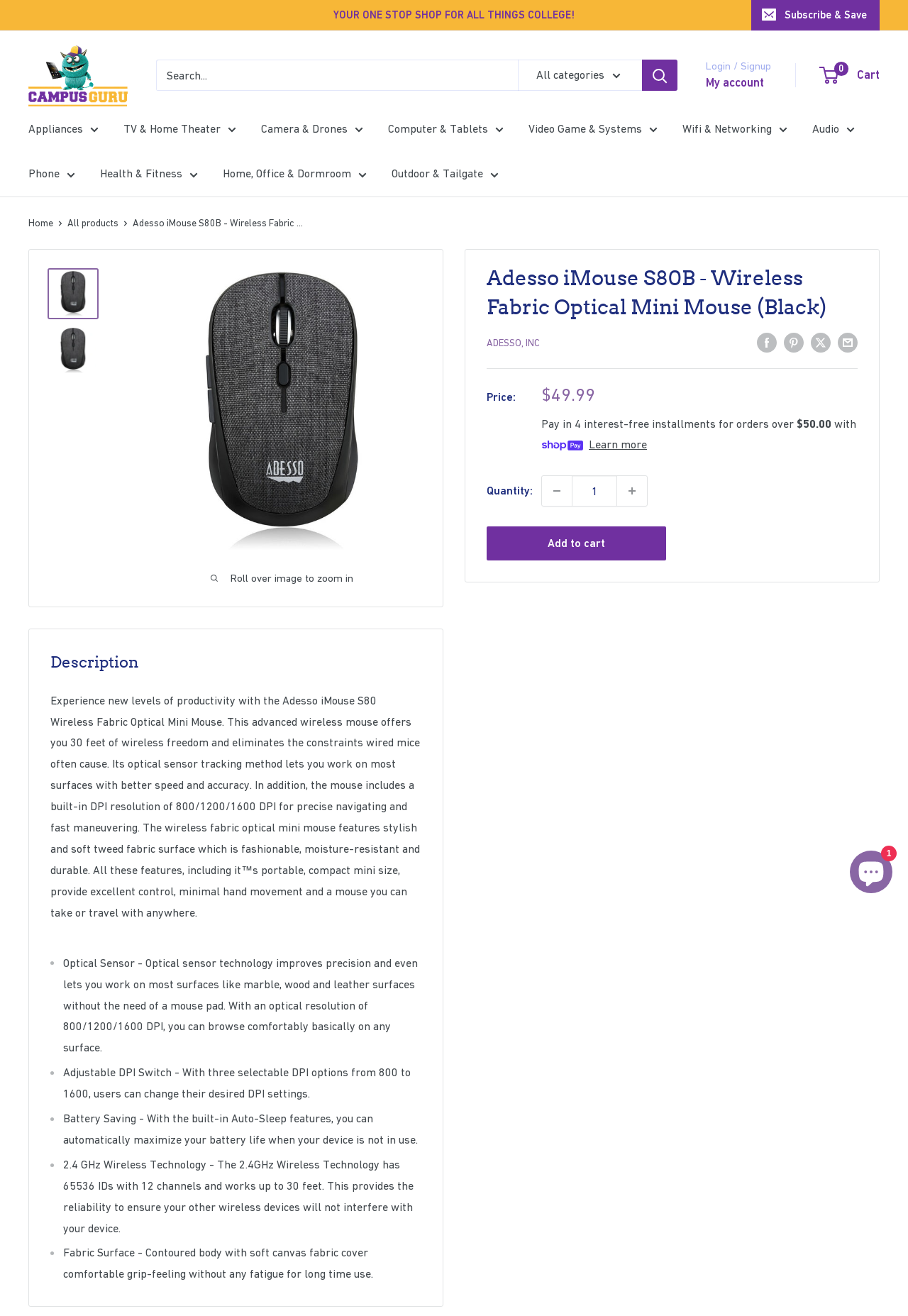Locate the UI element described by aria-describedby="a11y-new-window-message" in the provided webpage screenshot. Return the bounding box coordinates in the format (top-left x, top-left y, bottom-right x, bottom-right y), ensuring all values are between 0 and 1.

[0.052, 0.204, 0.109, 0.242]